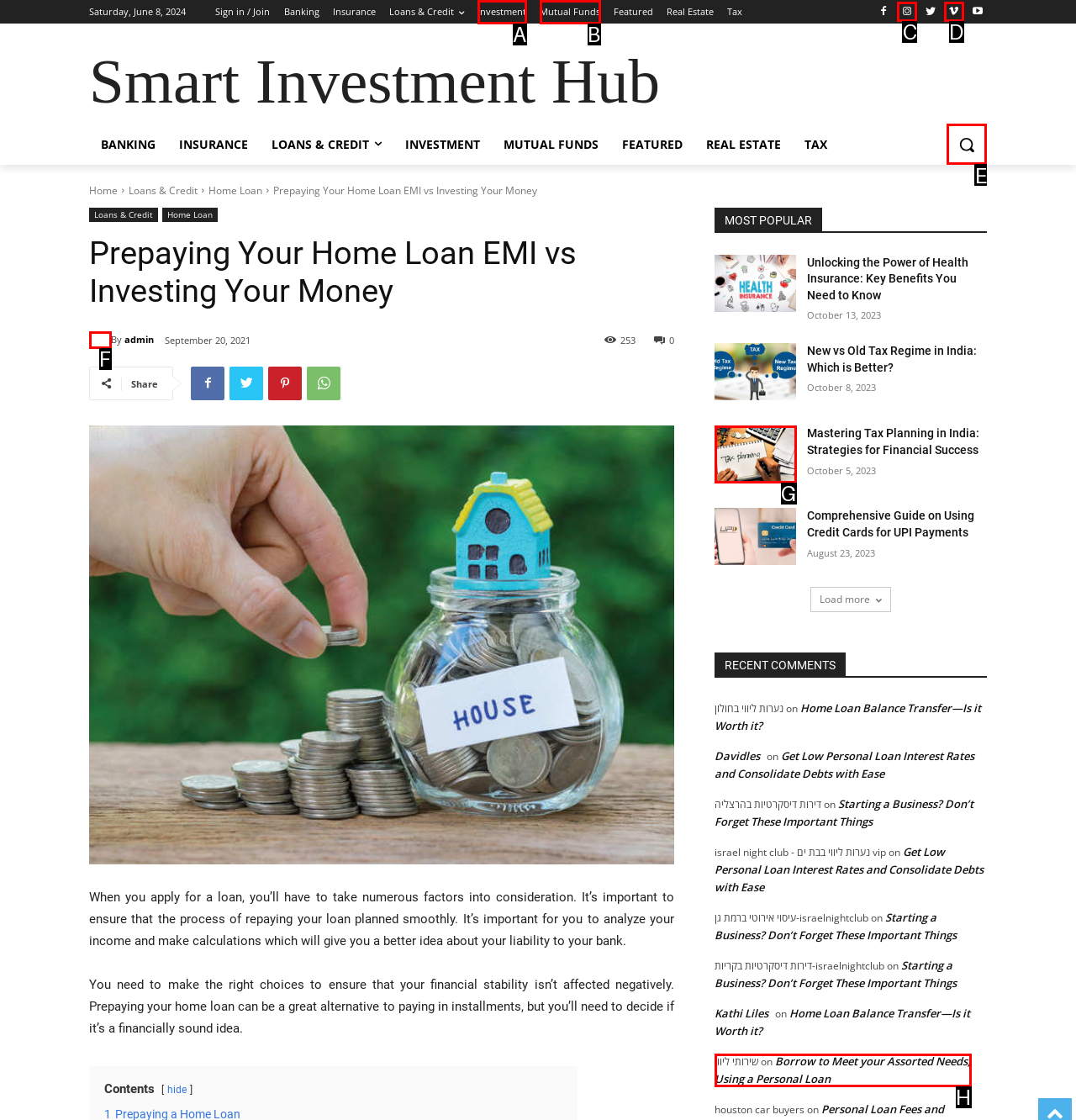Tell me which UI element to click to fulfill the given task: Search for something. Respond with the letter of the correct option directly.

E